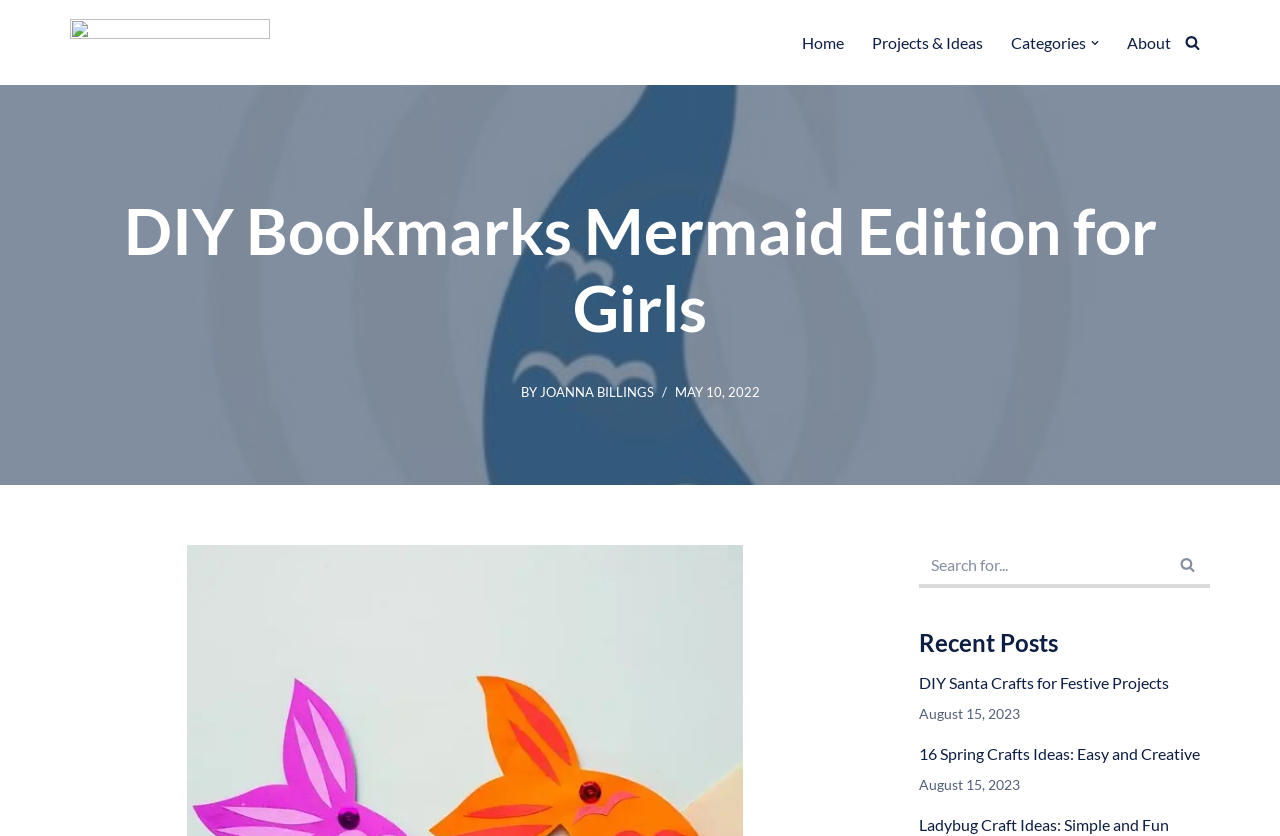Respond concisely with one word or phrase to the following query:
What is the date of the current post?

MAY 10, 2022